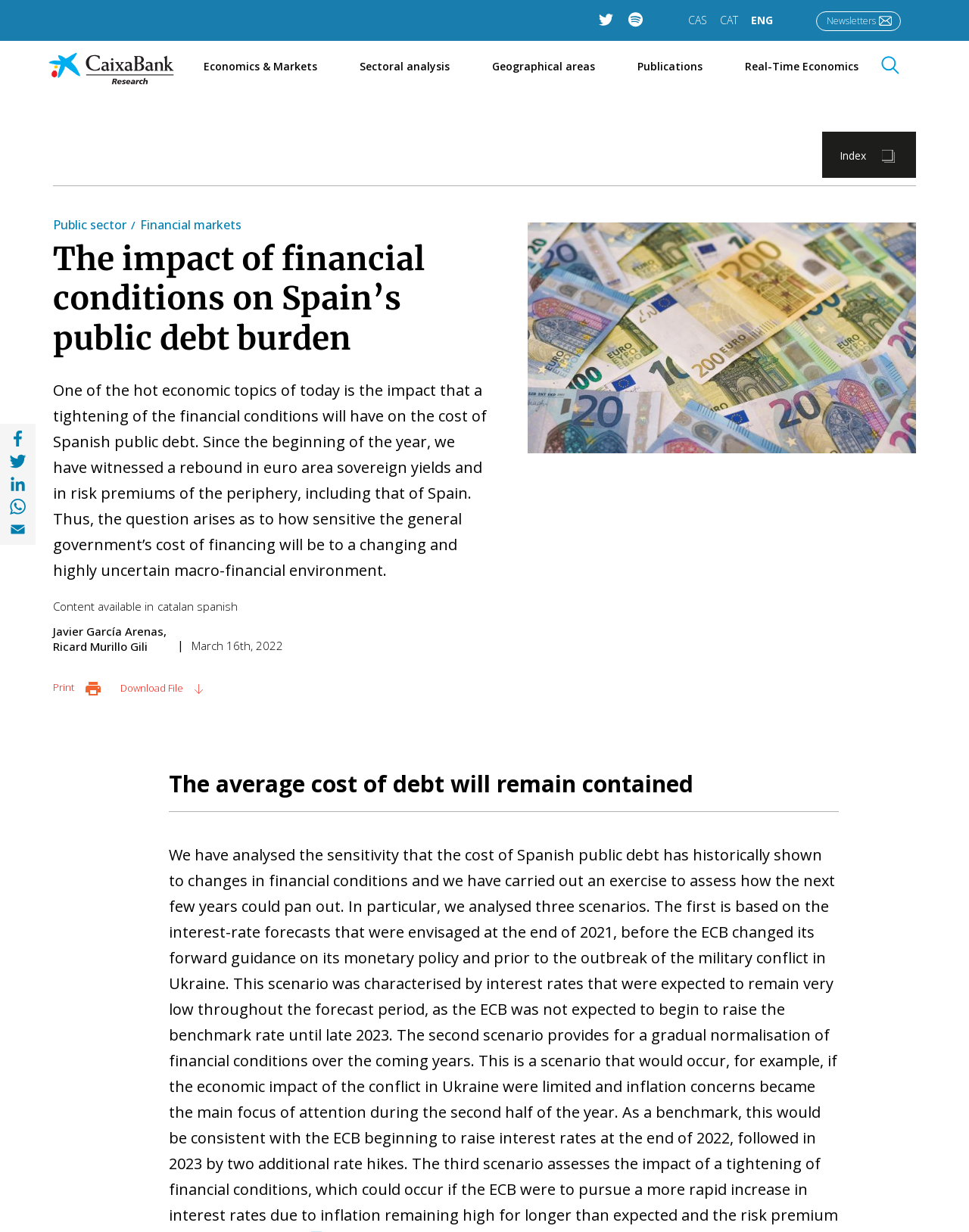Provide the bounding box coordinates of the UI element this sentence describes: "catalan".

[0.162, 0.486, 0.2, 0.498]